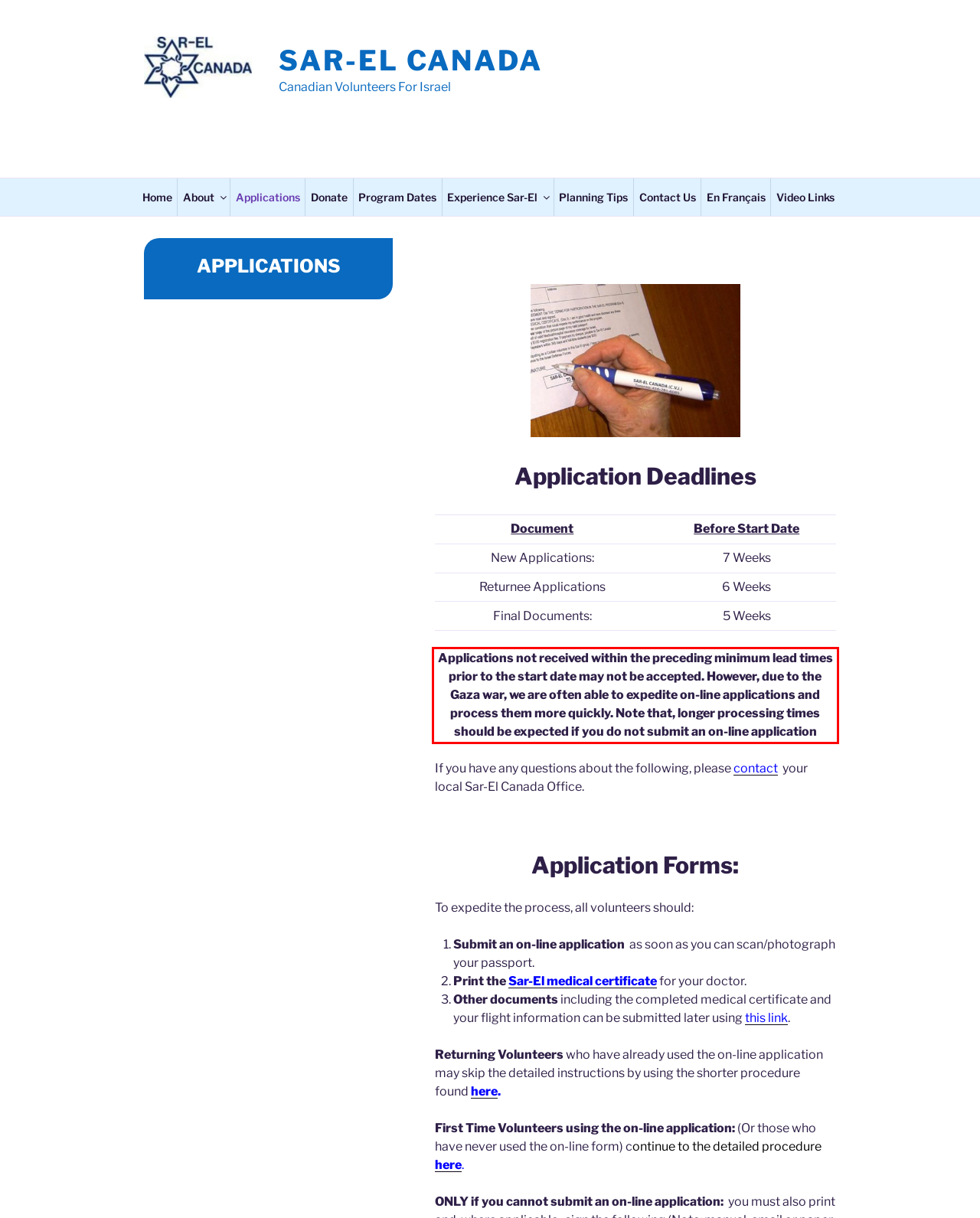Using the provided screenshot of a webpage, recognize and generate the text found within the red rectangle bounding box.

Applications not received within the preceding minimum lead times prior to the start date may not be accepted. However, due to the Gaza war, we are often able to expedite on-line applications and process them more quickly. Note that, longer processing times should be expected if you do not submit an on-line application